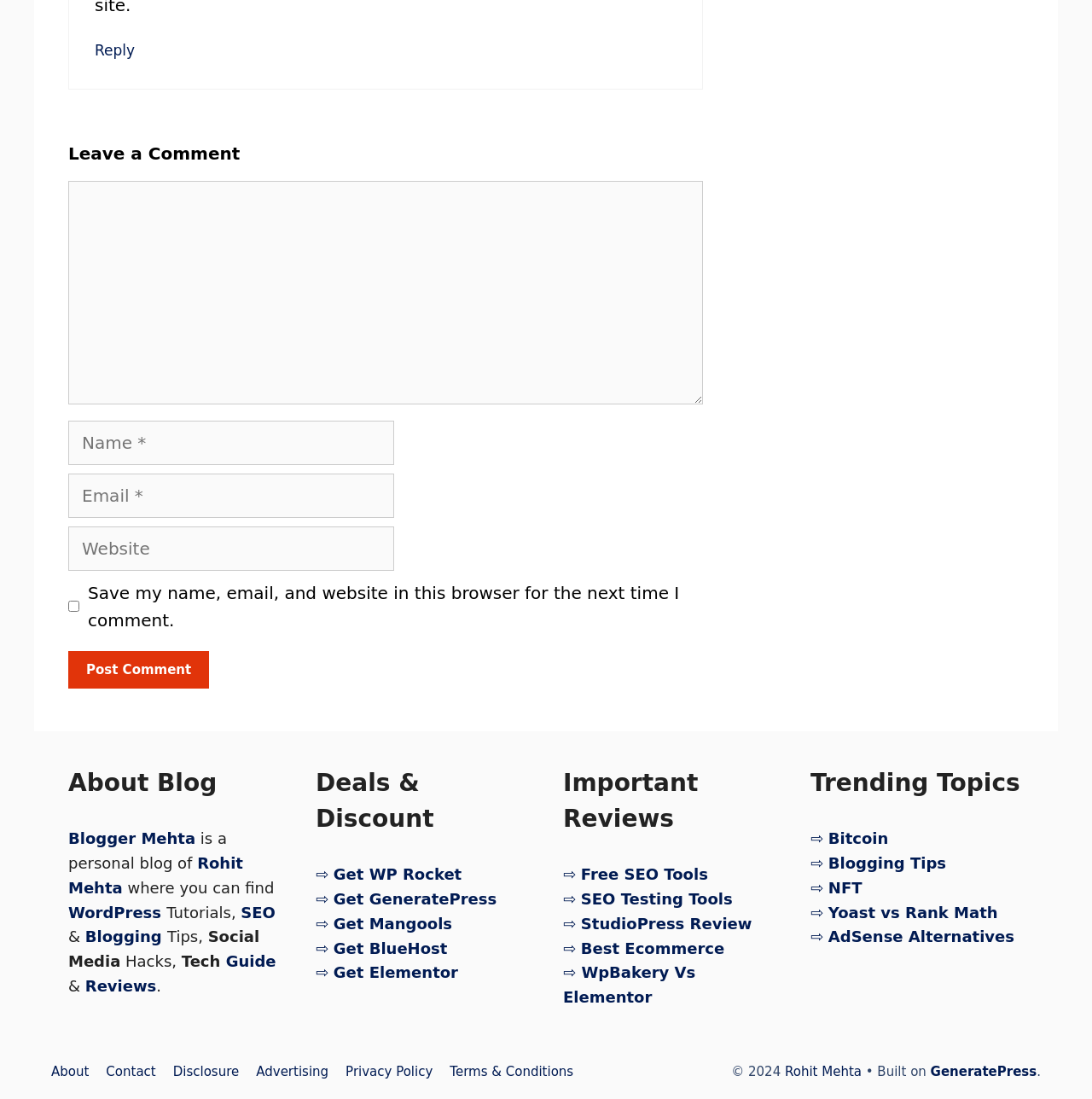Please provide a comprehensive response to the question based on the details in the image: What is the purpose of the 'Trending Topics' section?

The 'Trending Topics' section is a collection of links to various trending topics related to blogging, WordPress, and SEO. The section is likely used to highlight these topics and provide users with information and resources on these topics.